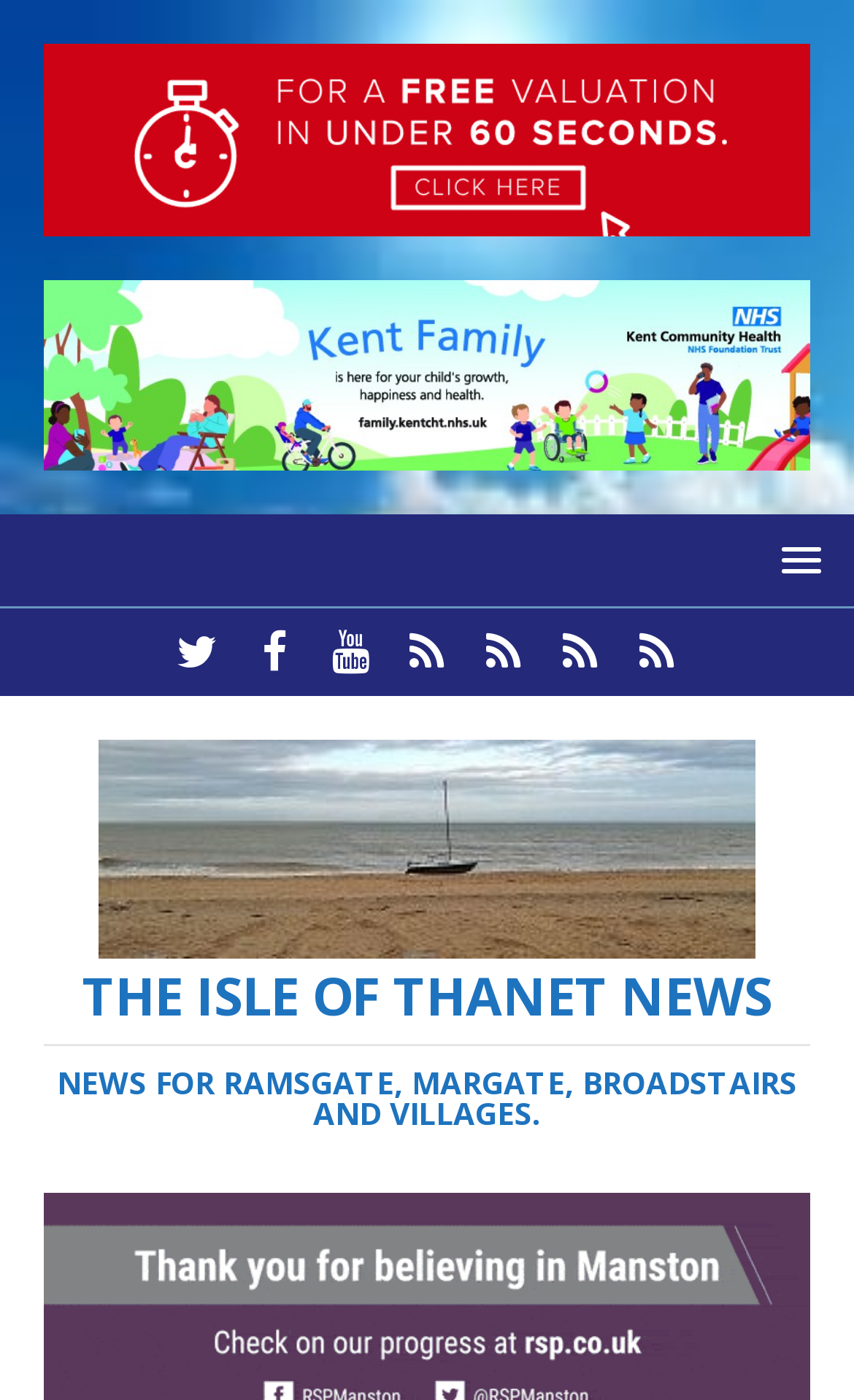Provide a comprehensive caption for the webpage.

The webpage appears to be a news article from "The Isle Of Thanet News" with a focus on Ramsgate's San Clu Hotel. At the top, there is a complementary section that spans the entire width of the page. Below this section, there are two links with accompanying images, likely representing featured news articles or advertisements.

On the top right side of the page, there is a menu link with a popup option. Below this, there are several social media links, including Twitter, Facebook, YouTube, and more, arranged horizontally. These links are positioned near the top of the page, above the main content.

The main content of the page is divided into two sections. On the left side, there is a link to "The Isle Of Thanet News" with an accompanying image, which appears to be the news organization's logo. On the right side, there is a heading that reads "THE ISLE OF THANET NEWS" followed by a subheading "NEWS FOR RAMSGATE, MARGATE, BROADSTAIRS AND VILLAGES." This section likely introduces the news article or provides a brief summary of the content.

Overall, the webpage has a simple and organized layout, with clear headings and concise text. The use of images and social media links adds visual appeal and provides additional functionality for users.